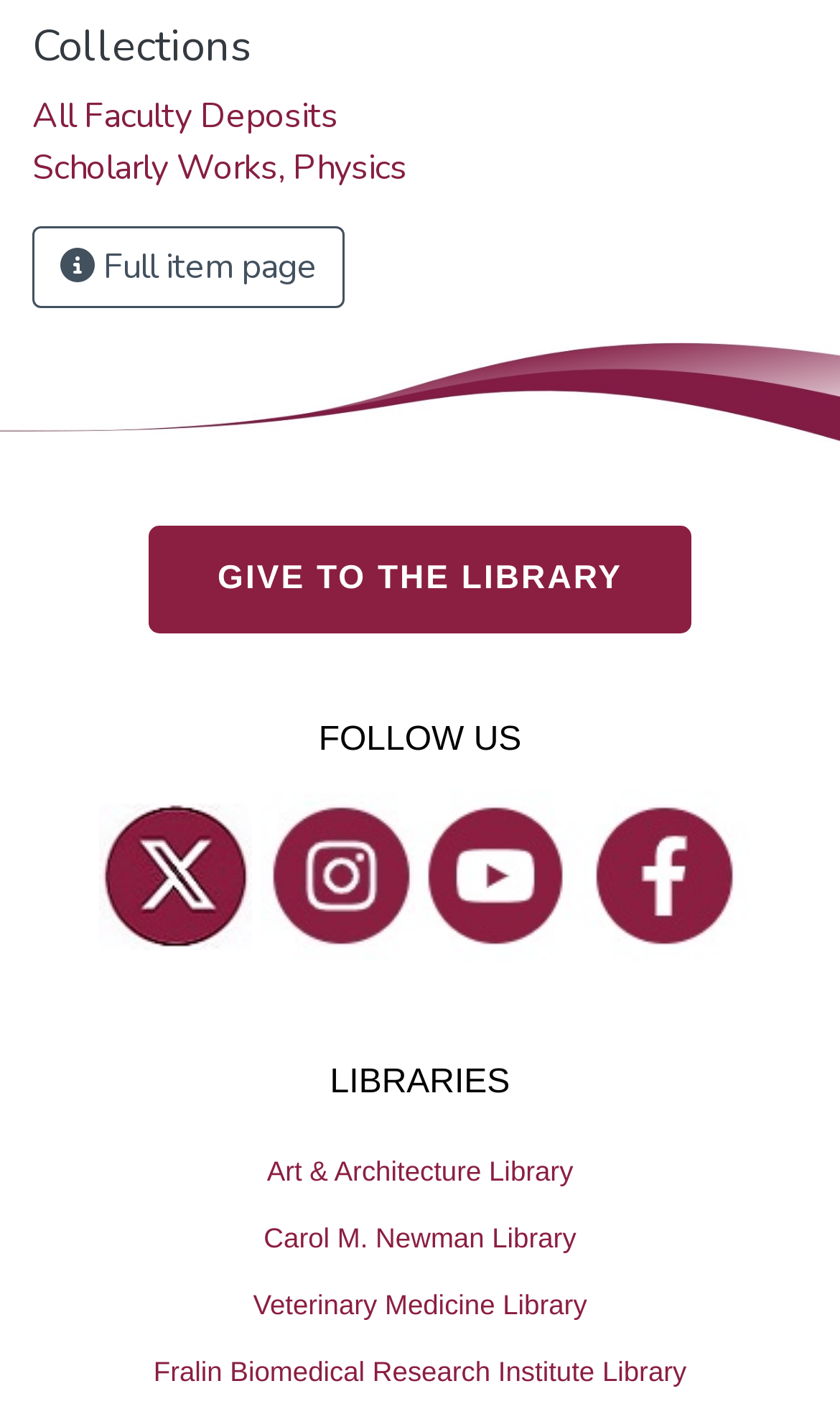What is the type of the 'Full item page' button?
Look at the image and answer with only one word or phrase.

Button